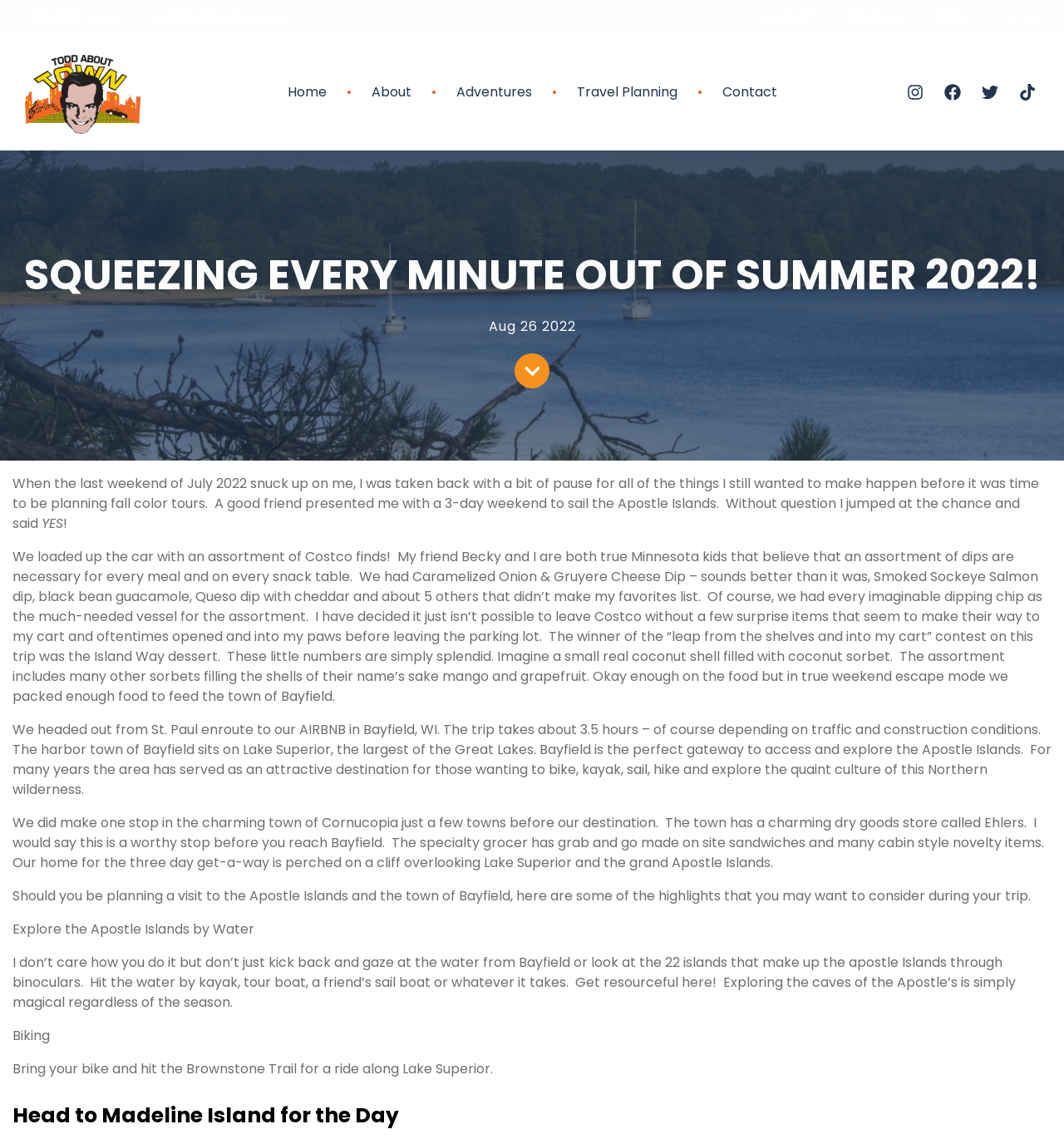Describe all the key features of the webpage in detail.

This webpage is a personal blog post about the author's summer adventure to the Apostle Islands in Wisconsin. At the top of the page, there is a navigation menu with links to "Home", "About", "Adventures", "Travel Planning", and "Contact". Below the navigation menu, there are social media links to Instagram, Facebook, Twitter, and TikTok, accompanied by their respective icons.

The main content of the page is a blog post titled "SQUEEZING EVERY MINUTE OUT OF SUMMER 2022!" with a subtitle "Aug 26 2022". The post begins with a brief introduction, followed by a story about the author's 3-day weekend getaway to sail the Apostle Islands with a friend. The text is divided into several paragraphs, each describing a different aspect of their trip, including the food they brought, their journey to Bayfield, and their activities such as biking and exploring the islands by water.

Throughout the post, there are no images, but there are several headings and subheadings that break up the text and provide a clear structure to the content. The tone of the post is casual and conversational, with the author sharing their personal experiences and recommendations for visiting the Apostle Islands.